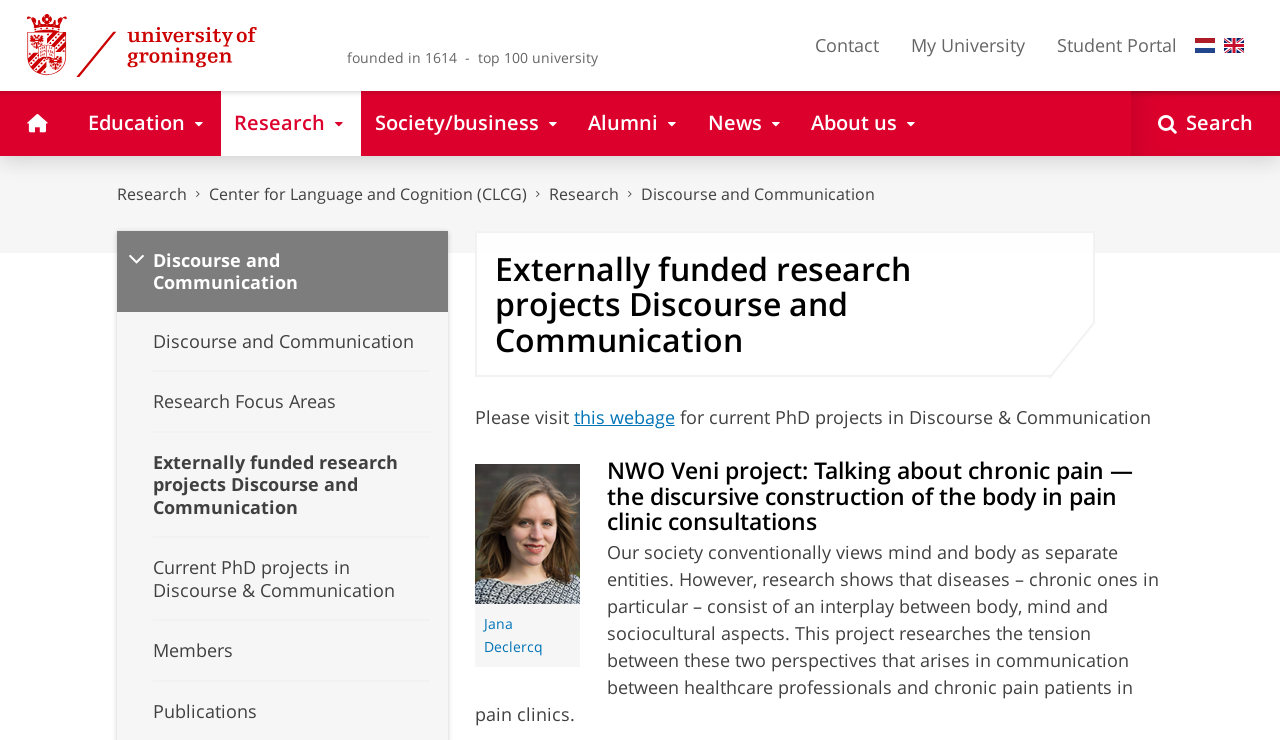Please determine the primary heading and provide its text.

Externally funded research projects Discourse and Communication